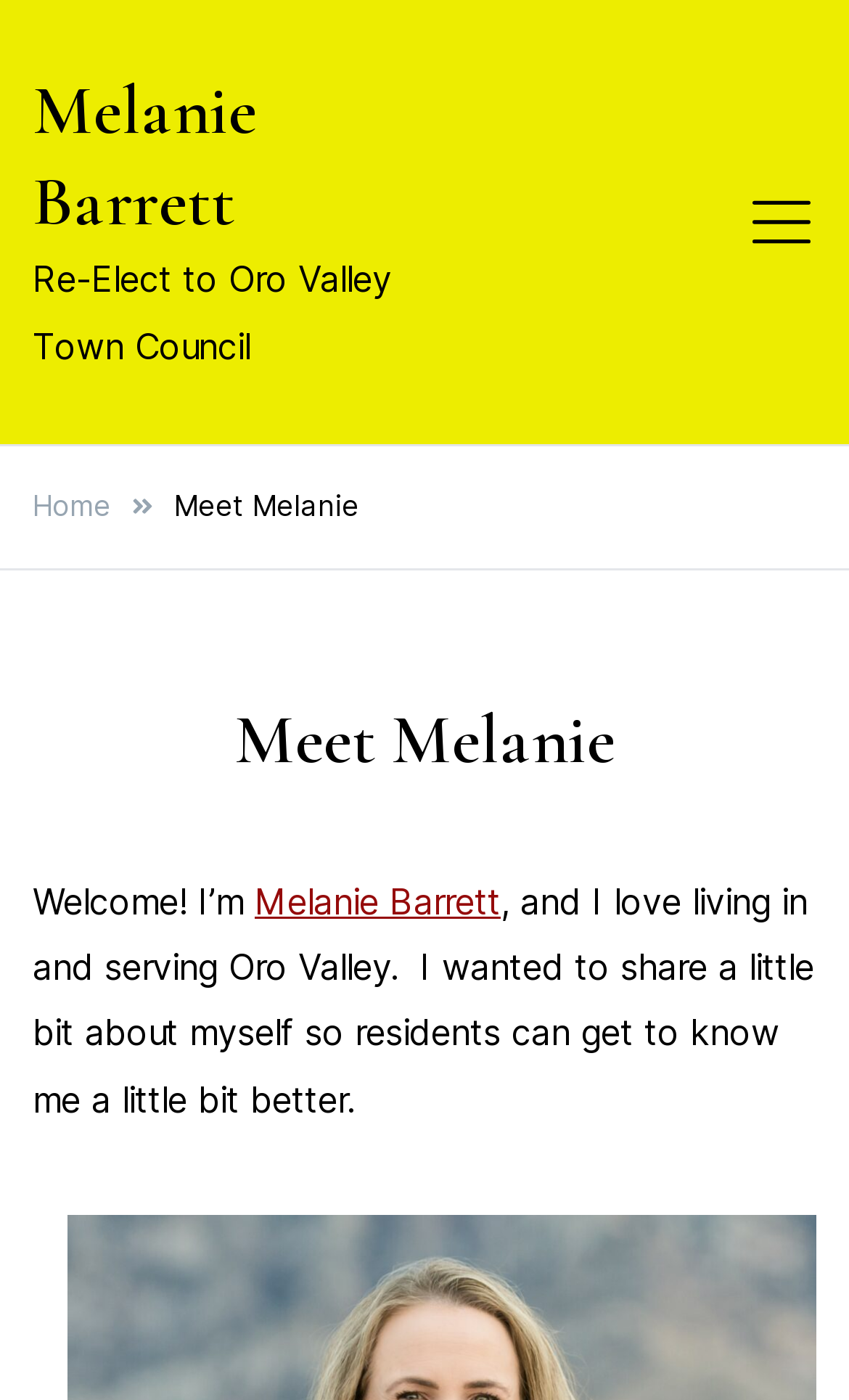What is the purpose of the button in the top right corner?
Please provide a comprehensive answer based on the details in the screenshot.

I determined the answer by looking at the button element with the text 'Toggle mobile menu', which indicates that it is used to toggle the mobile menu on and off.